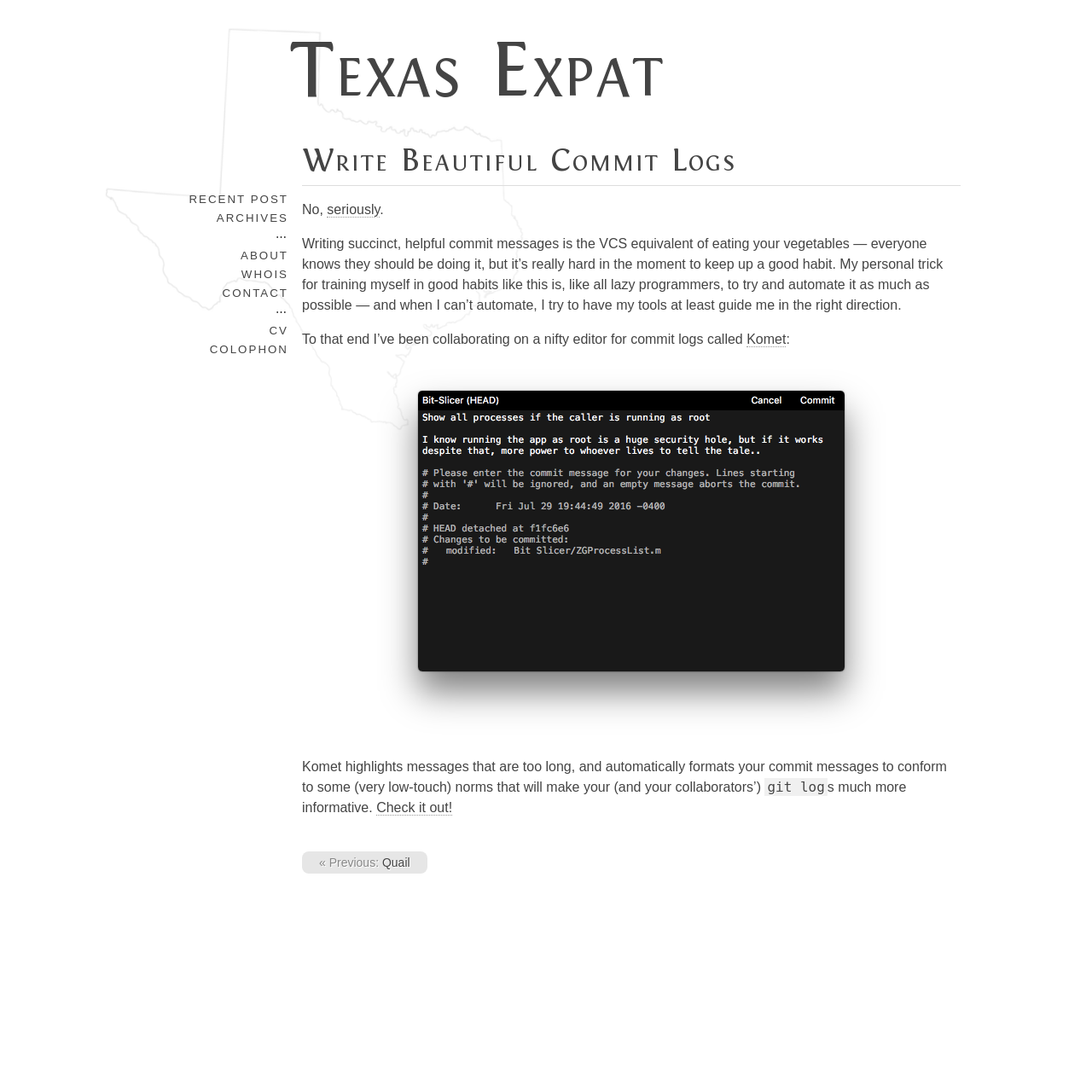Describe all significant elements and features of the webpage.

The webpage is titled "Texas Expat" and features an image of a Texas outline at the top left corner. Below the image, there is a large heading with the same title, "Texas Expat", which is also a link. 

To the right of the title, there are several links, including "RECENT POST", "ARCHIVES", "ABOUT", "WHOIS", "CONTACT", "CV", and "COLOPHON", which are arranged horizontally. These links are separated by small static text elements containing ellipsis characters.

Below the title and links, there is a heading that reads "Write Beautiful Commit Logs", which is also a link. This heading is followed by a paragraph of text that discusses the importance of writing good commit messages and how the author has developed a tool to help with this. The text includes a link to "Komet", a Cocoa text editor designed for creating commit messages, and an image of the editor.

The image of Komet is positioned below the paragraph of text and takes up a significant portion of the page. To the right of the image, there is more text that describes the features of Komet, including its ability to highlight long messages and format commit messages according to certain norms. This text also includes a link to "git log" and a call to action to "Check it out!".

At the very bottom of the page, there is a link to "« Previous: Quail", which suggests that this is a blog post or article with a previous entry.